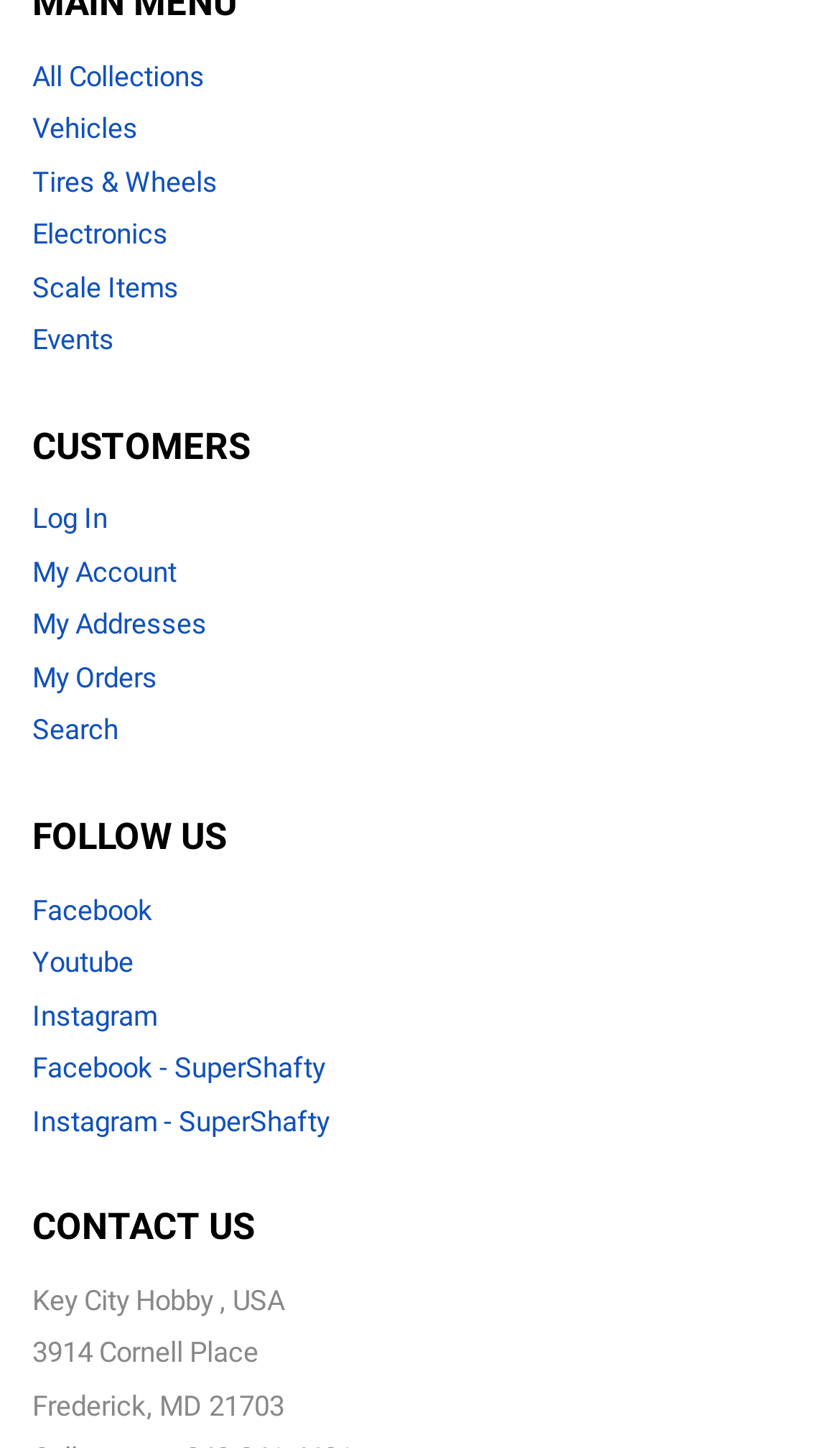What are the categories of products?
Please use the image to provide an in-depth answer to the question.

By examining the links at the top of the webpage, I found that the categories of products are Vehicles, Tires & Wheels, Electronics, and Scale Items.